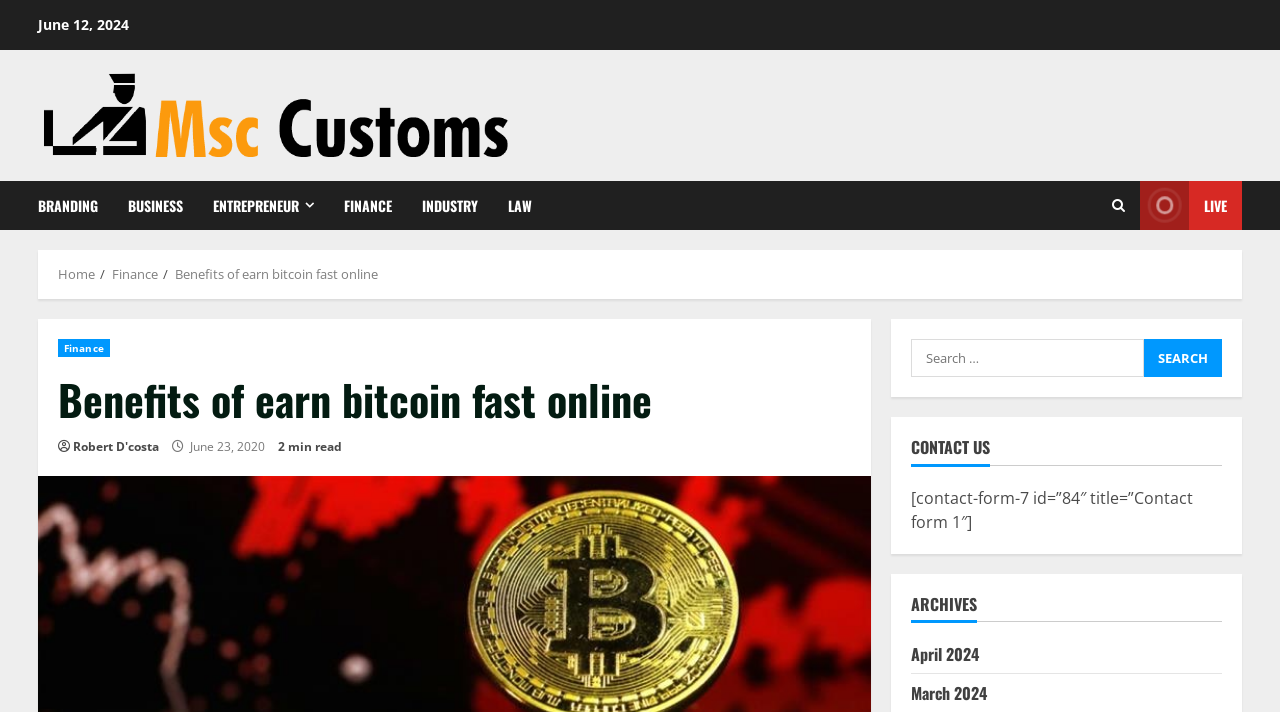Please identify the bounding box coordinates of the region to click in order to complete the task: "Click on Msc Customs". The coordinates must be four float numbers between 0 and 1, specified as [left, top, right, bottom].

[0.03, 0.144, 0.398, 0.175]